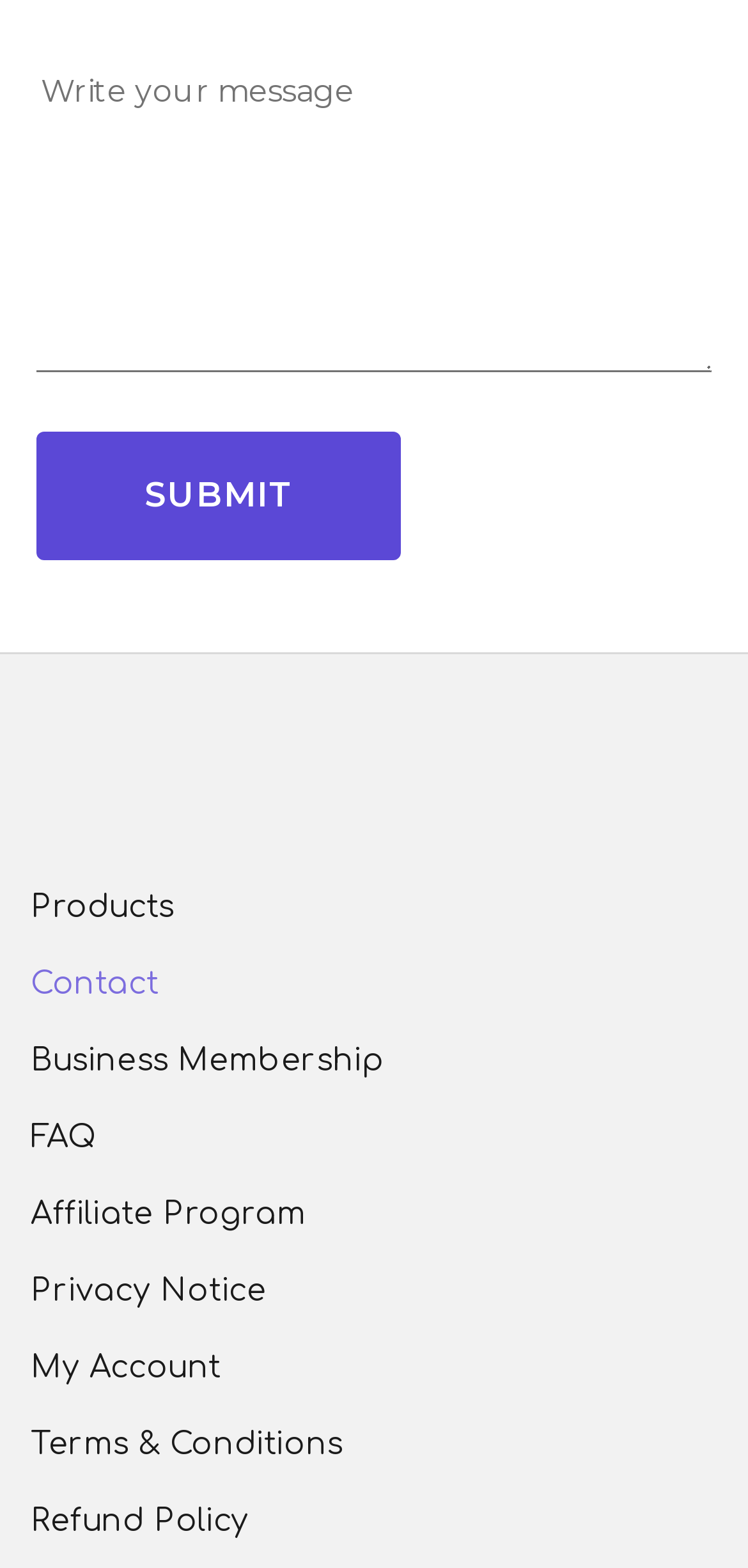Review the image closely and give a comprehensive answer to the question: How many links are present on the webpage?

There are 11 links on the webpage, including '10 Best Net 30 Vendor Accounts for a new business', 'Products', 'Contact', 'Business Membership', 'FAQ', 'Affiliate Program', 'Privacy Notice', 'My Account', 'Terms & Conditions', and 'Refund Policy'.